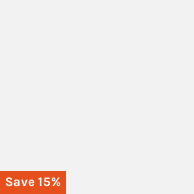What is the discount percentage mentioned on the banner?
Refer to the image and provide a one-word or short phrase answer.

15%